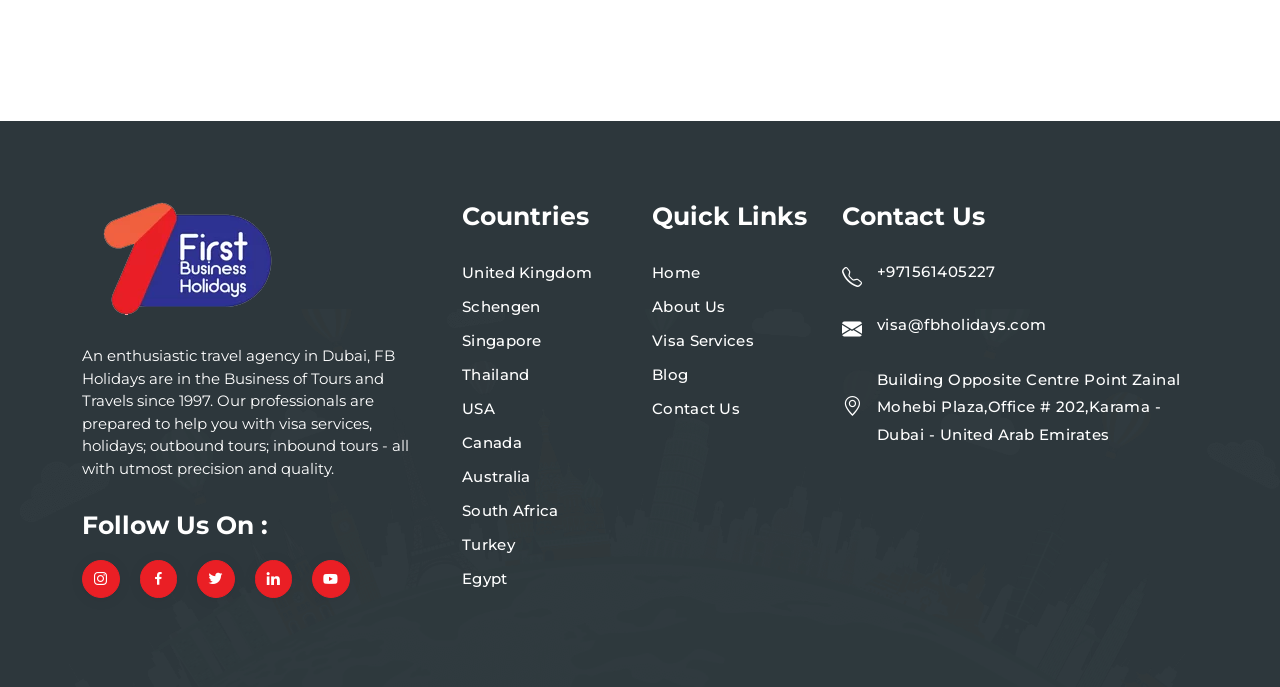Select the bounding box coordinates of the element I need to click to carry out the following instruction: "Read previous article".

None